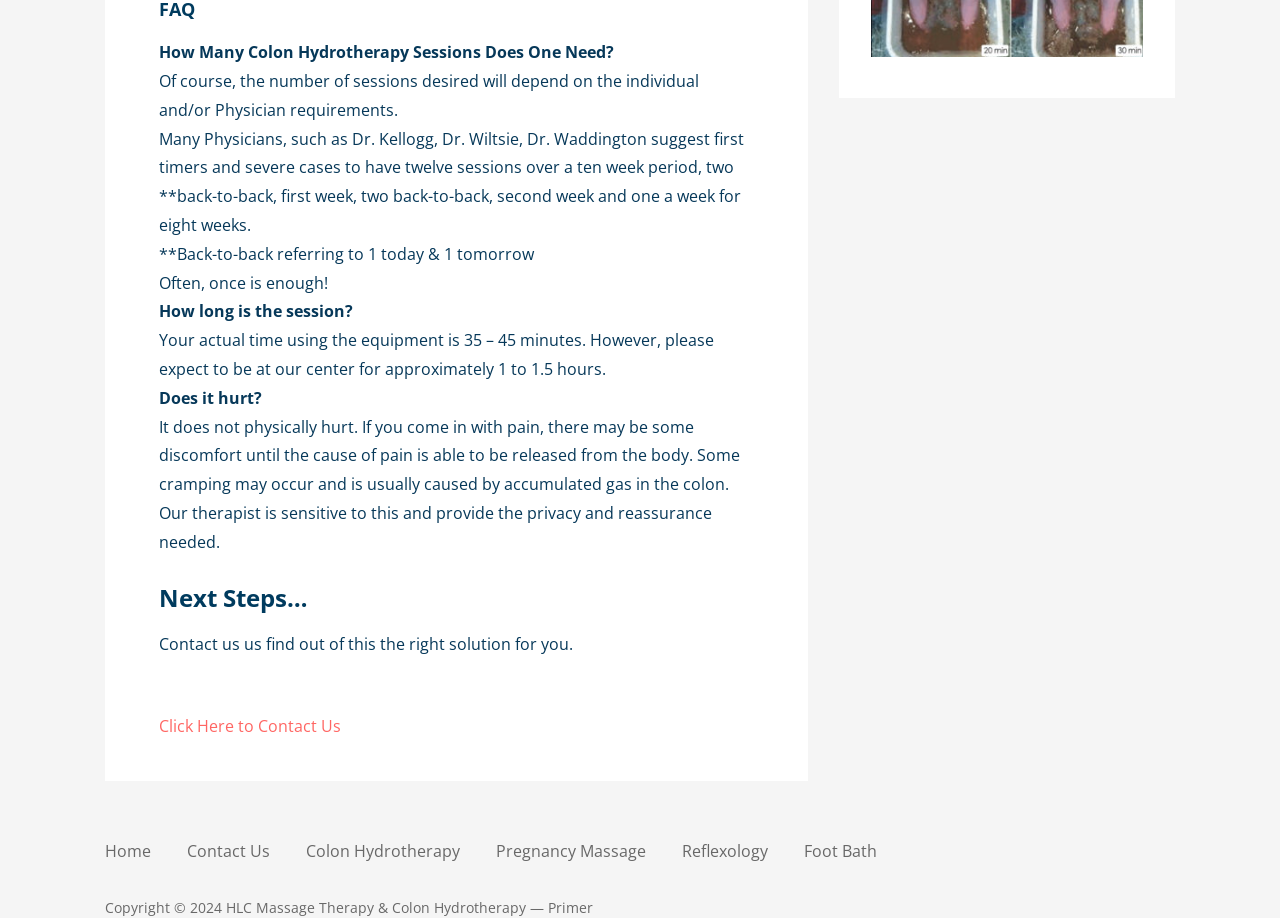Please provide the bounding box coordinates for the element that needs to be clicked to perform the instruction: "Contact Pat Rogers". The coordinates must consist of four float numbers between 0 and 1, formatted as [left, top, right, bottom].

None